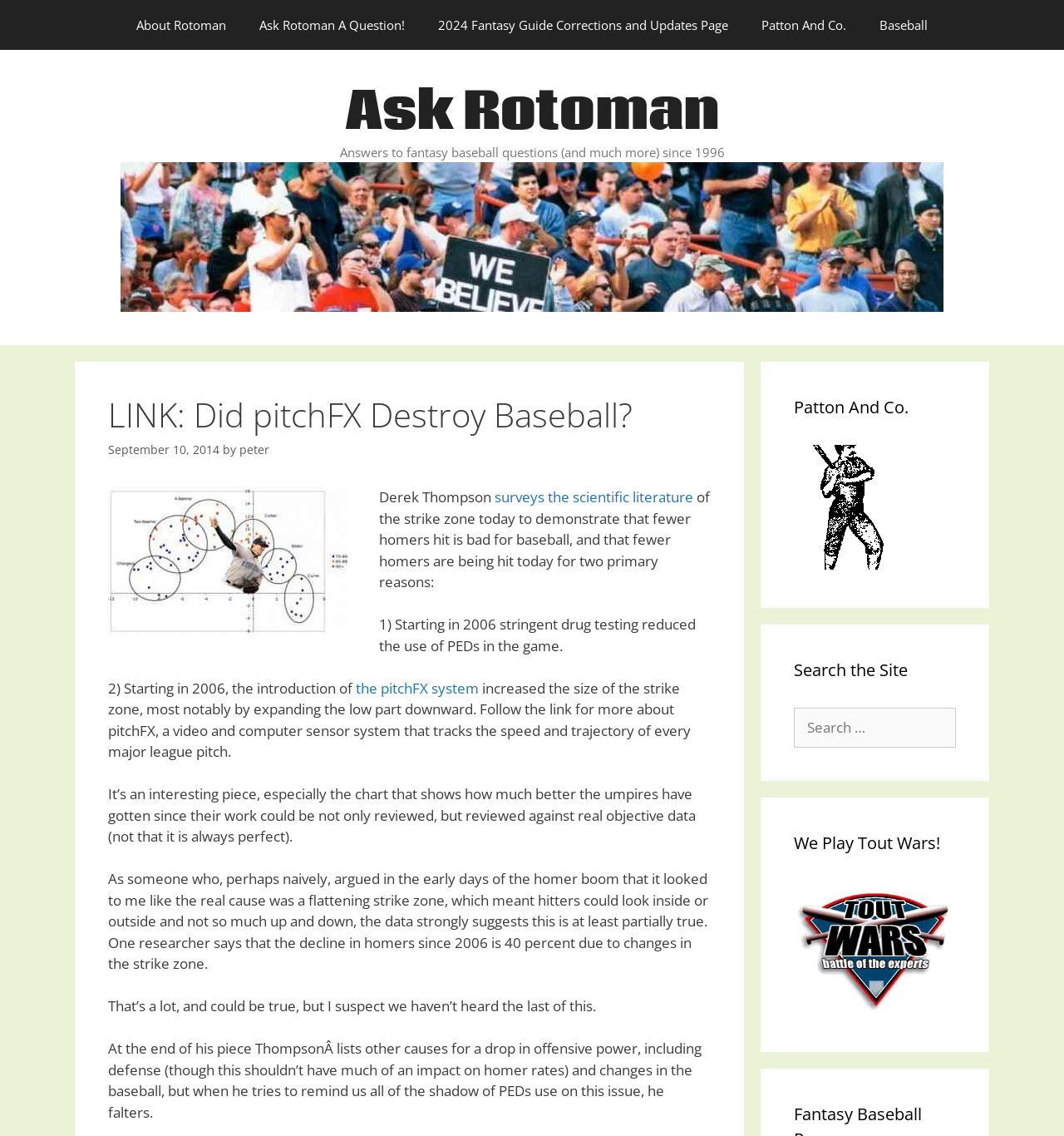Locate the bounding box coordinates of the element that should be clicked to fulfill the instruction: "Search for something on the site".

[0.746, 0.623, 0.898, 0.658]